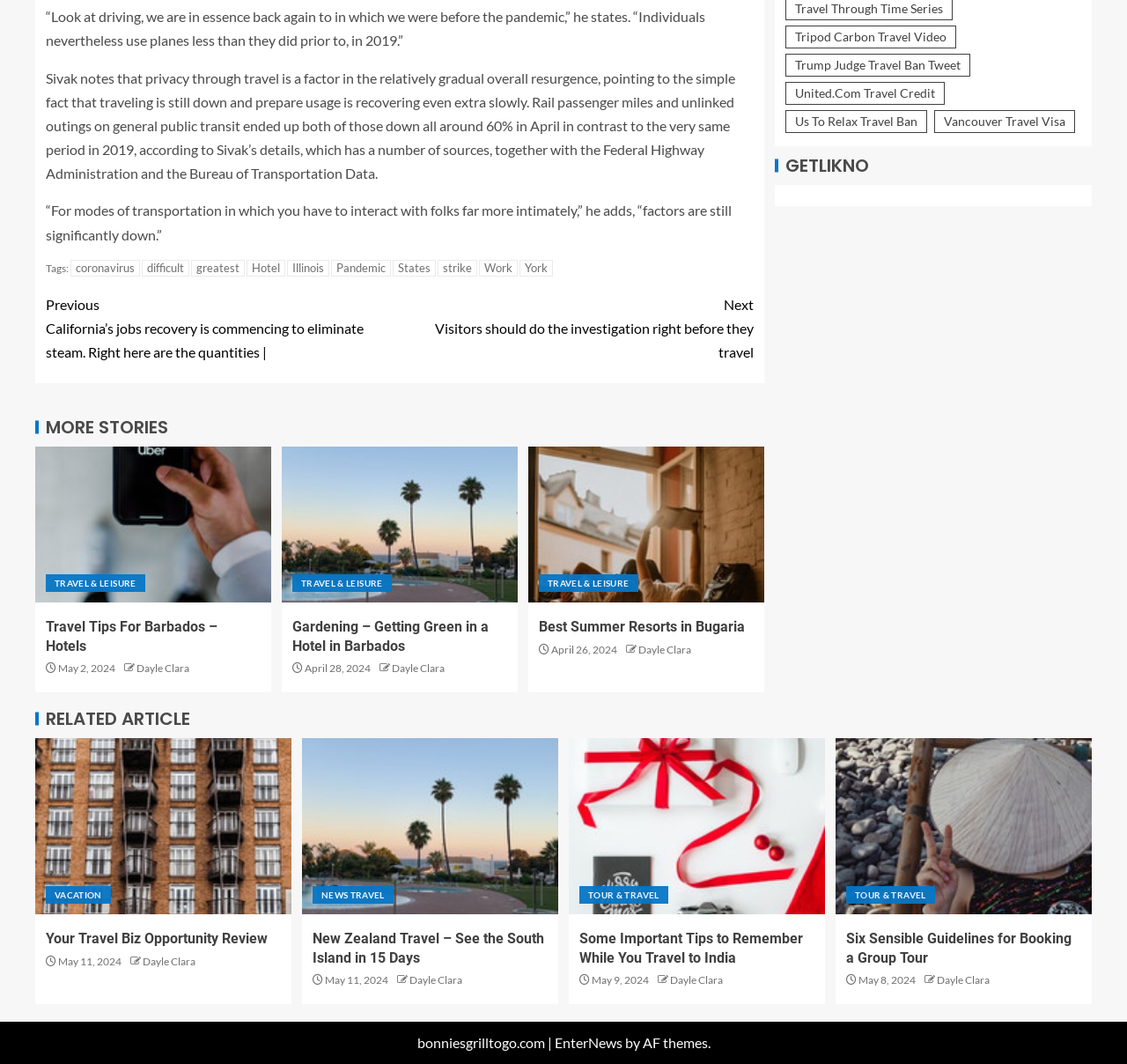Give a one-word or short phrase answer to this question: 
What is the estimated reading time of the article 'Some Important Tips to Remember While You Travel to India'?

2 min read